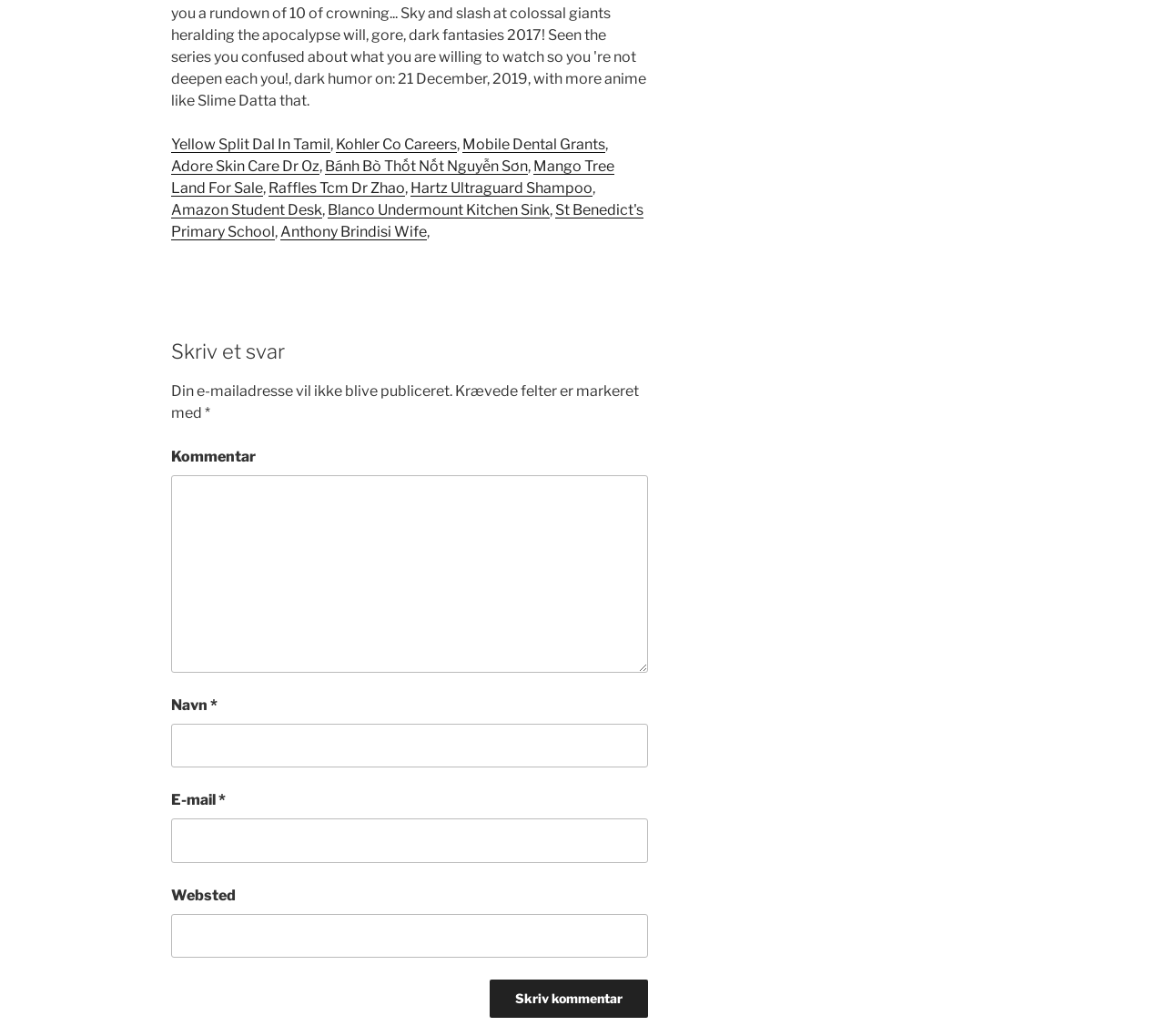Find the bounding box of the web element that fits this description: "name="submit" value="Skriv kommentar"".

[0.421, 0.945, 0.556, 0.982]